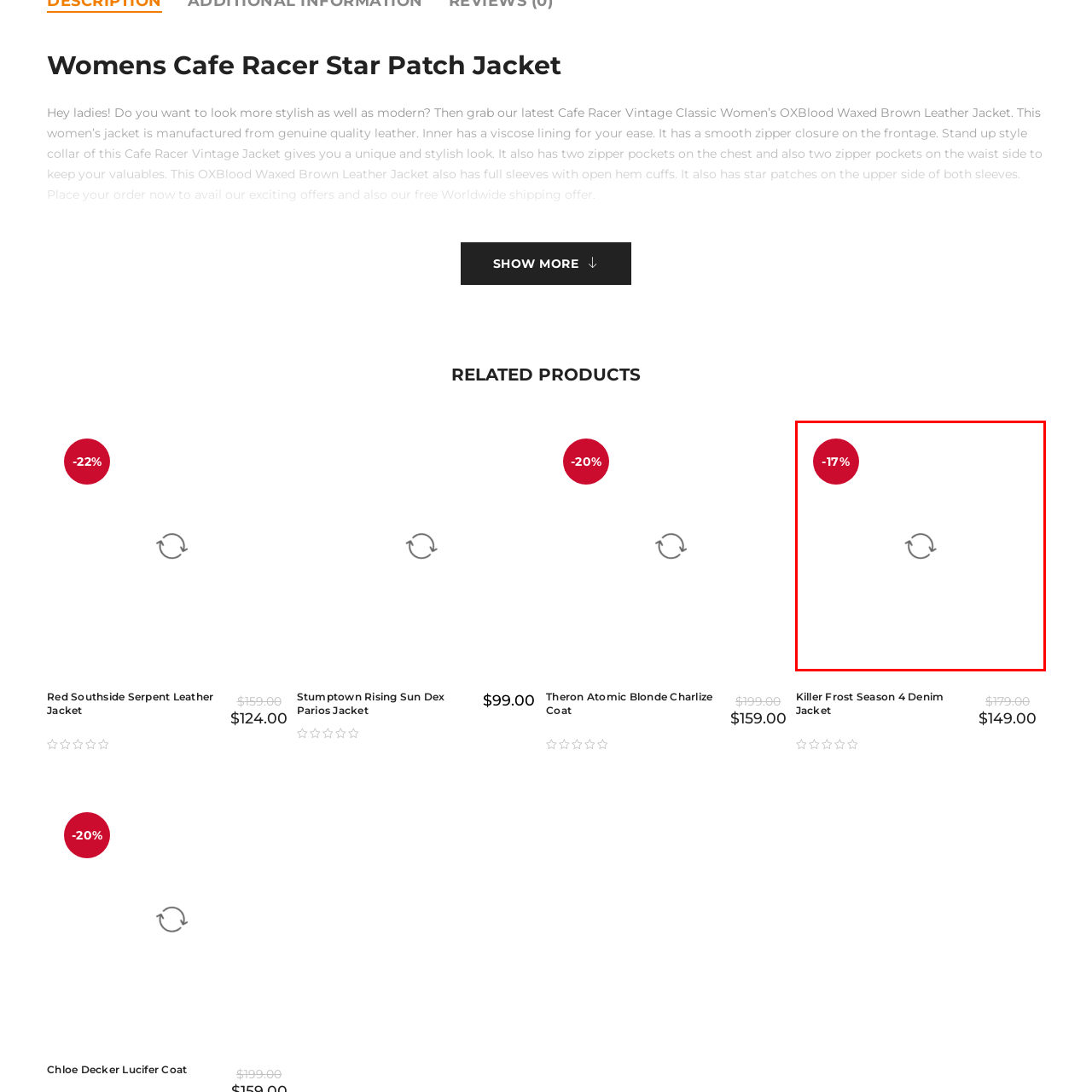Inspect the picture enclosed by the red border, What material is the jacket likely made of? Provide your answer as a single word or phrase.

Denim